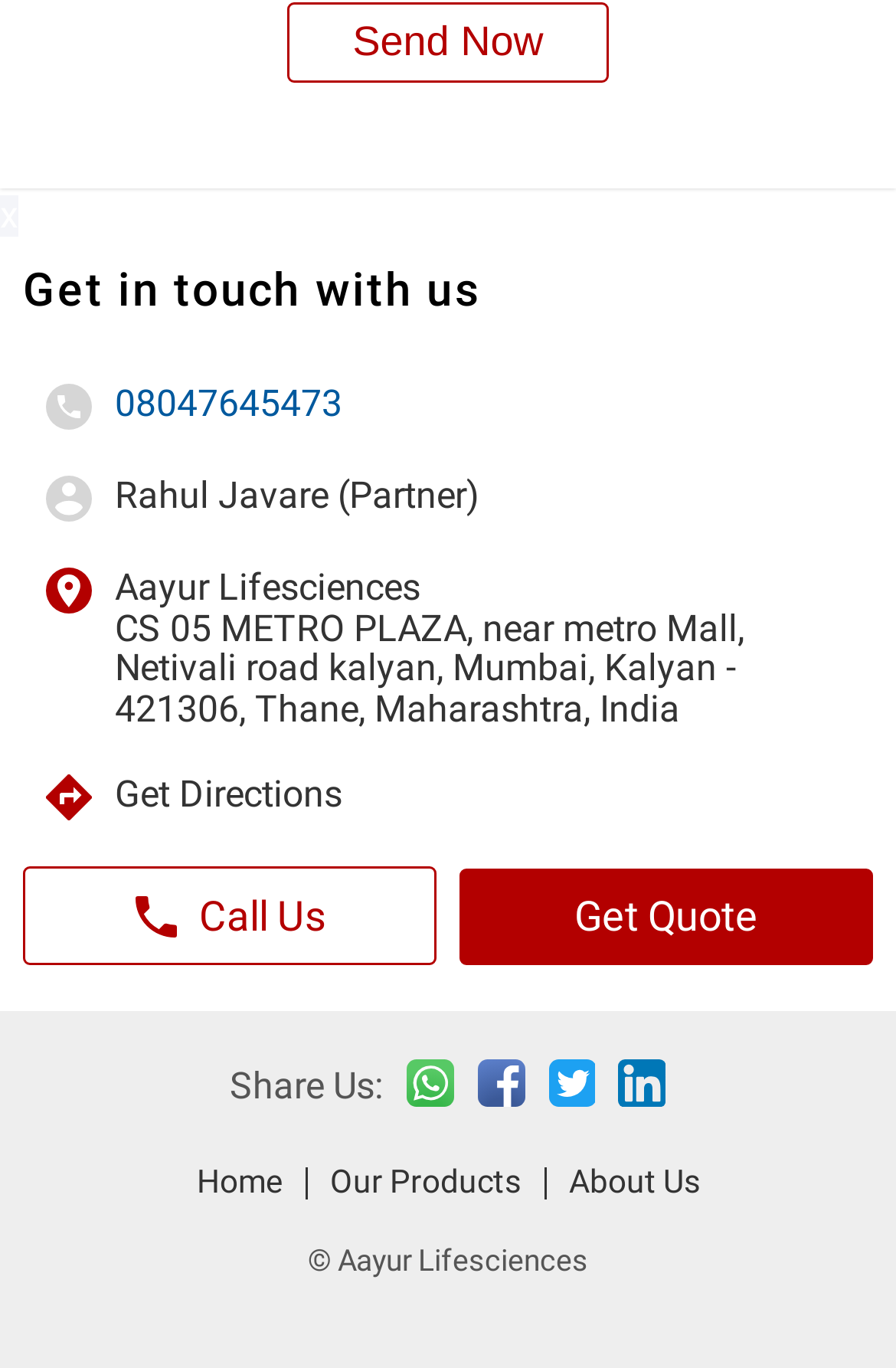Please find and report the bounding box coordinates of the element to click in order to perform the following action: "Explore 'Best place to buy counterfeit money'". The coordinates should be expressed as four float numbers between 0 and 1, in the format [left, top, right, bottom].

None